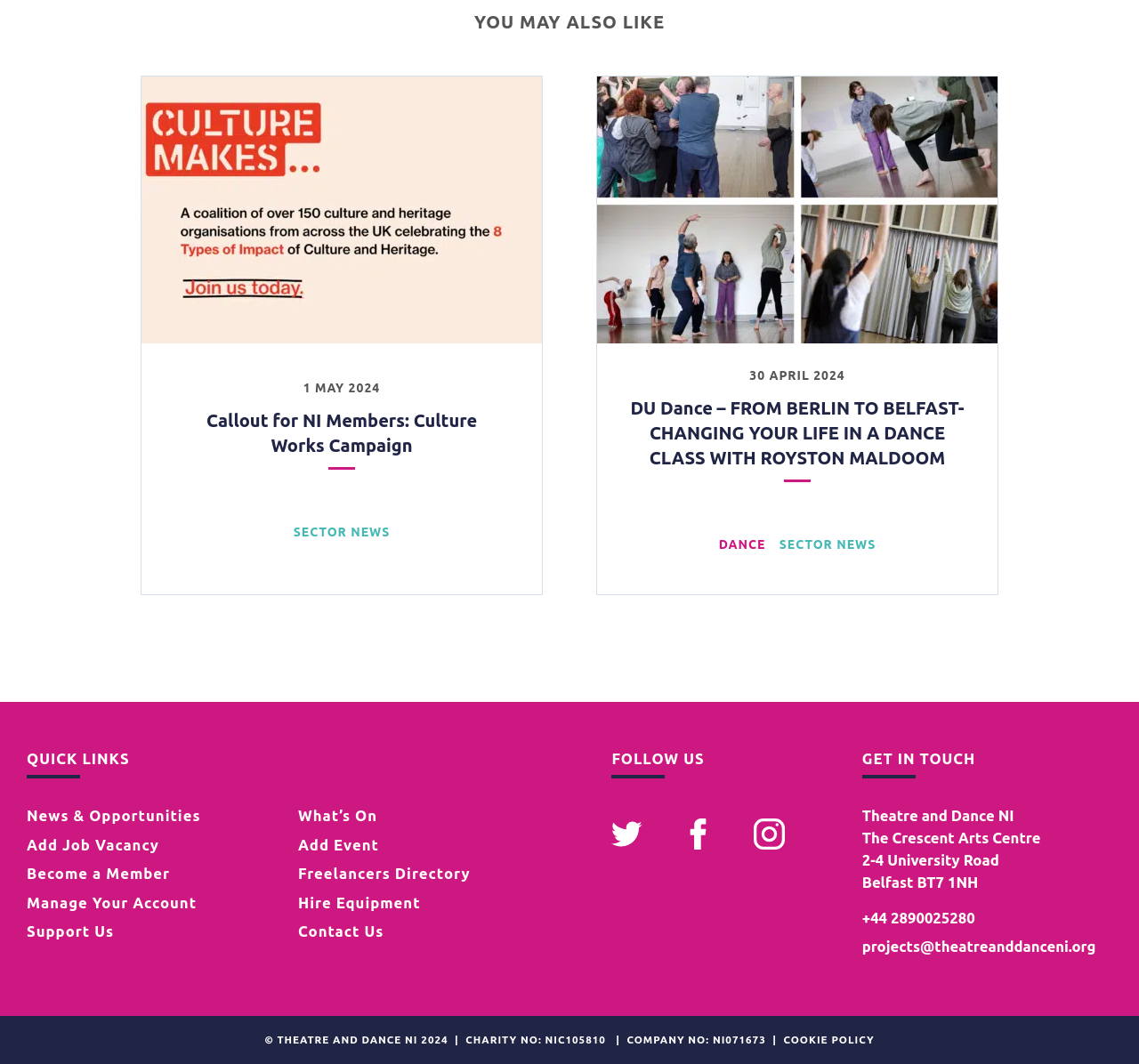Locate the bounding box coordinates of the clickable area needed to fulfill the instruction: "Click on the 'Callout for NI Members: Culture Works Campaign' link".

[0.124, 0.072, 0.476, 0.558]